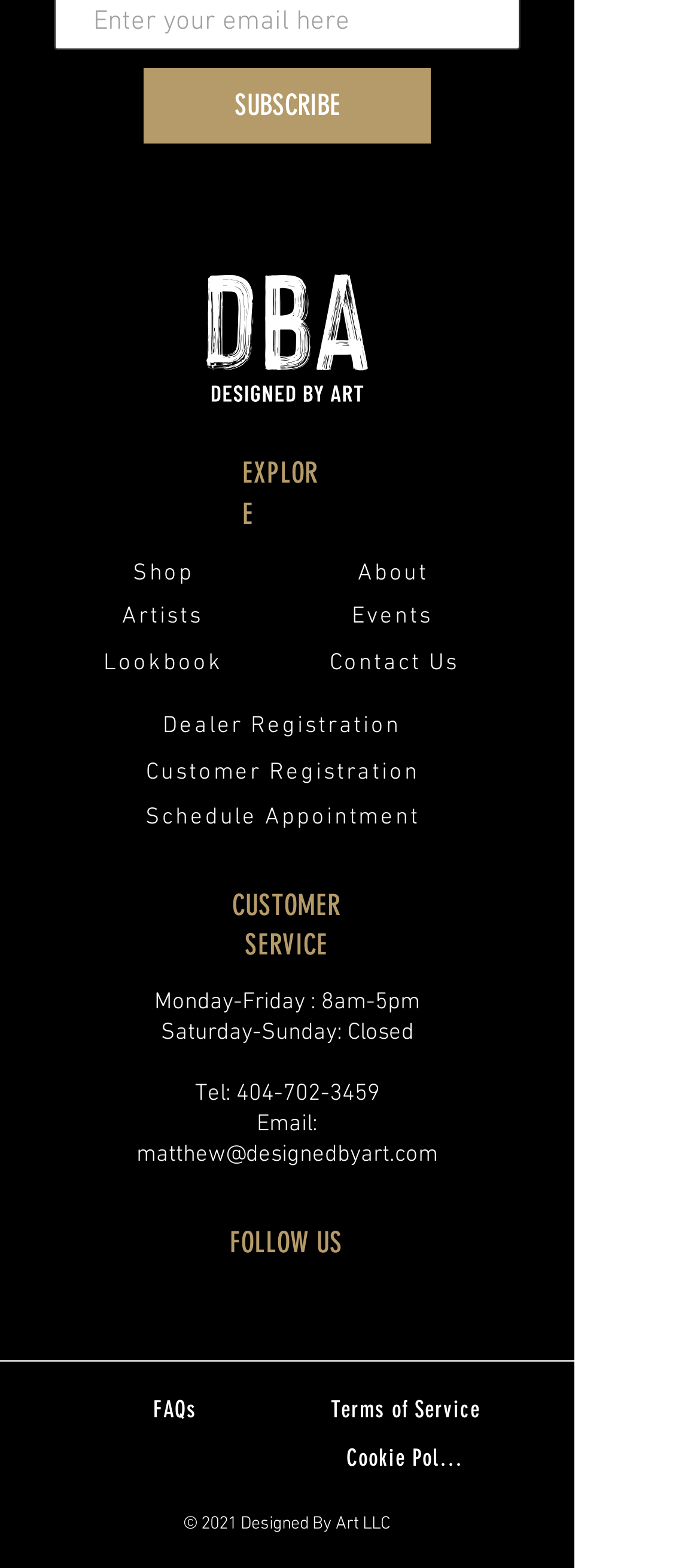Indicate the bounding box coordinates of the element that must be clicked to execute the instruction: "Follow us on Instagram". The coordinates should be given as four float numbers between 0 and 1, i.e., [left, top, right, bottom].

[0.333, 0.816, 0.385, 0.839]